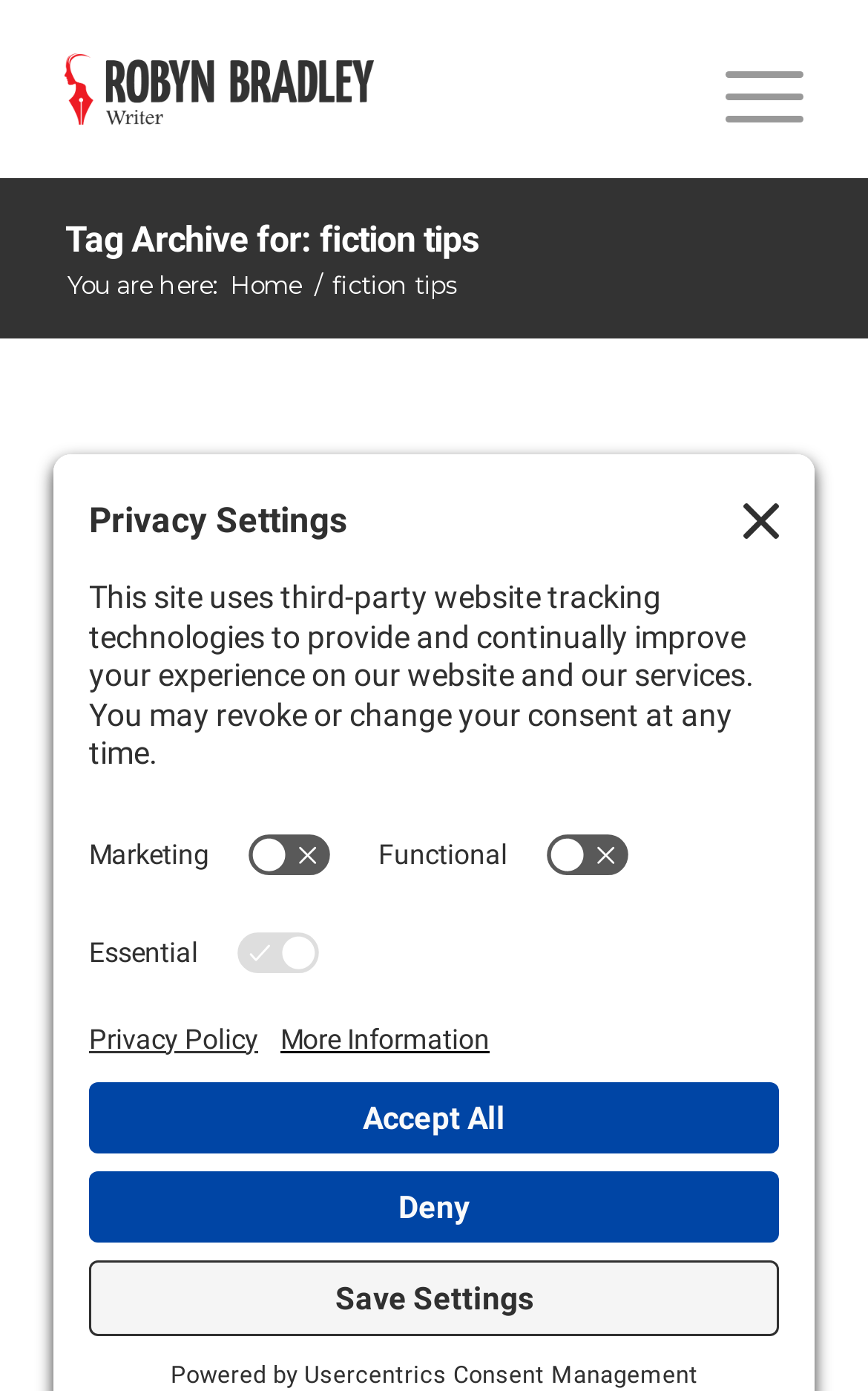Please locate the bounding box coordinates of the element that should be clicked to achieve the given instruction: "Read the 'Fiction Tips: Sometimes you need to stop writing.' post".

[0.095, 0.517, 0.905, 0.636]